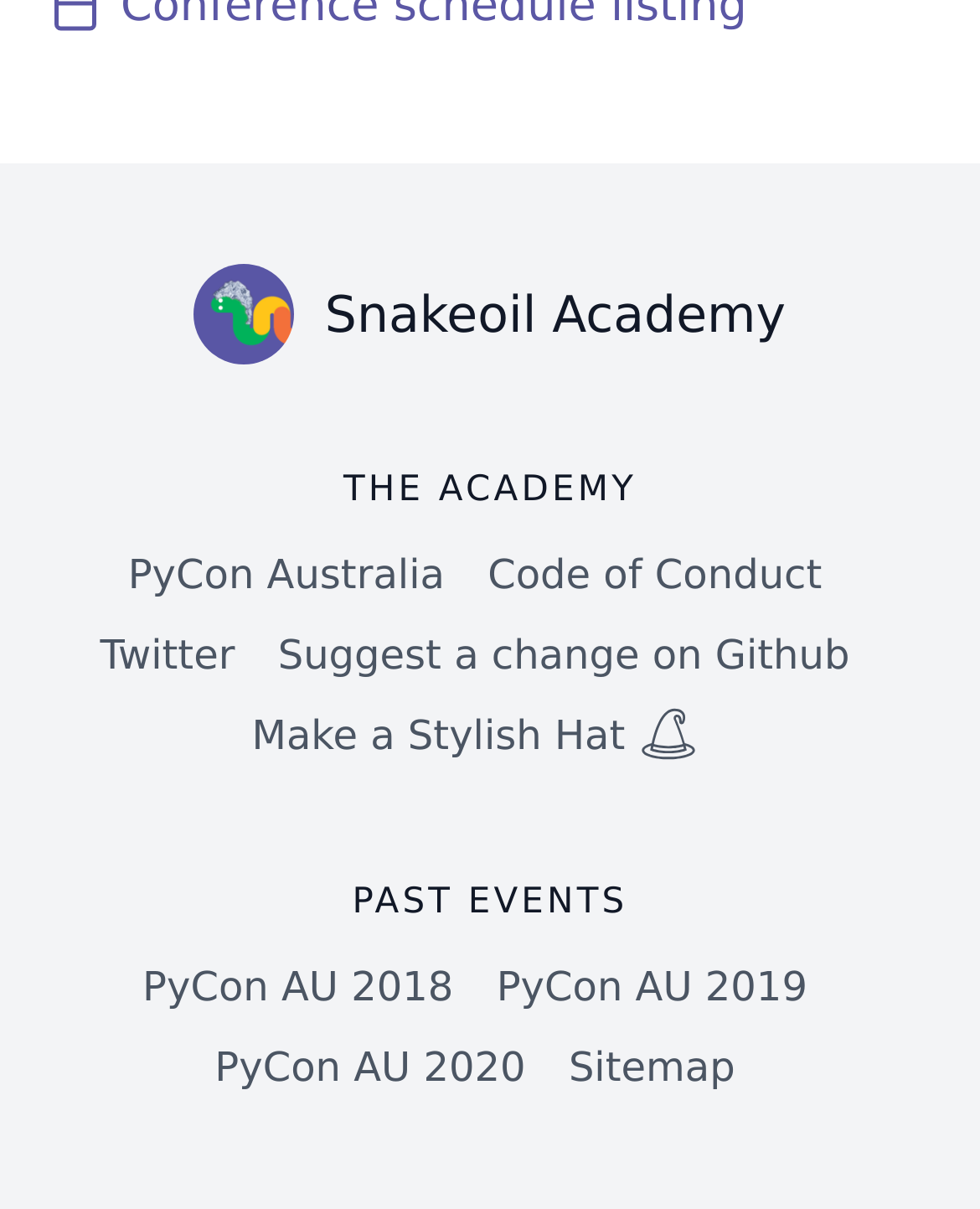What is the name of the academy?
Using the image as a reference, give a one-word or short phrase answer.

Snakeoil Academy